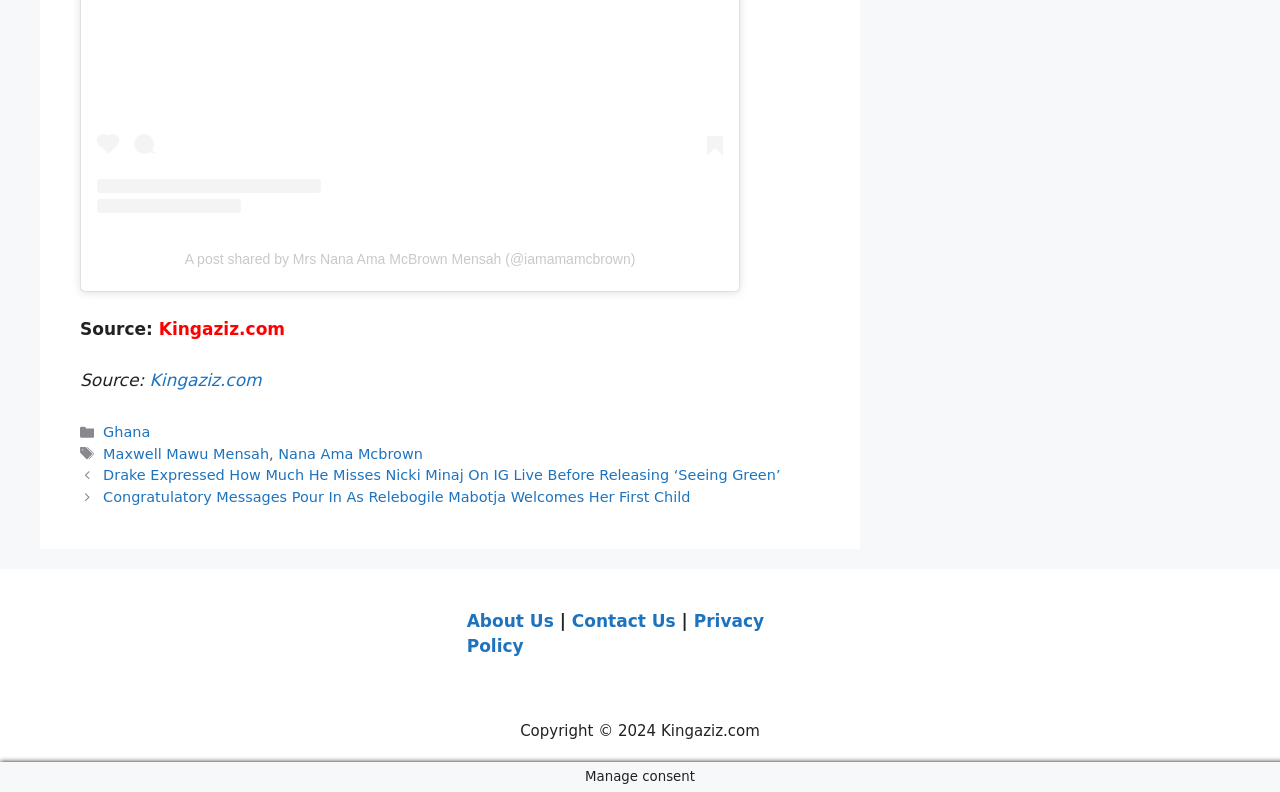Determine the bounding box coordinates of the region that needs to be clicked to achieve the task: "Visit About Us page".

[0.365, 0.771, 0.433, 0.797]